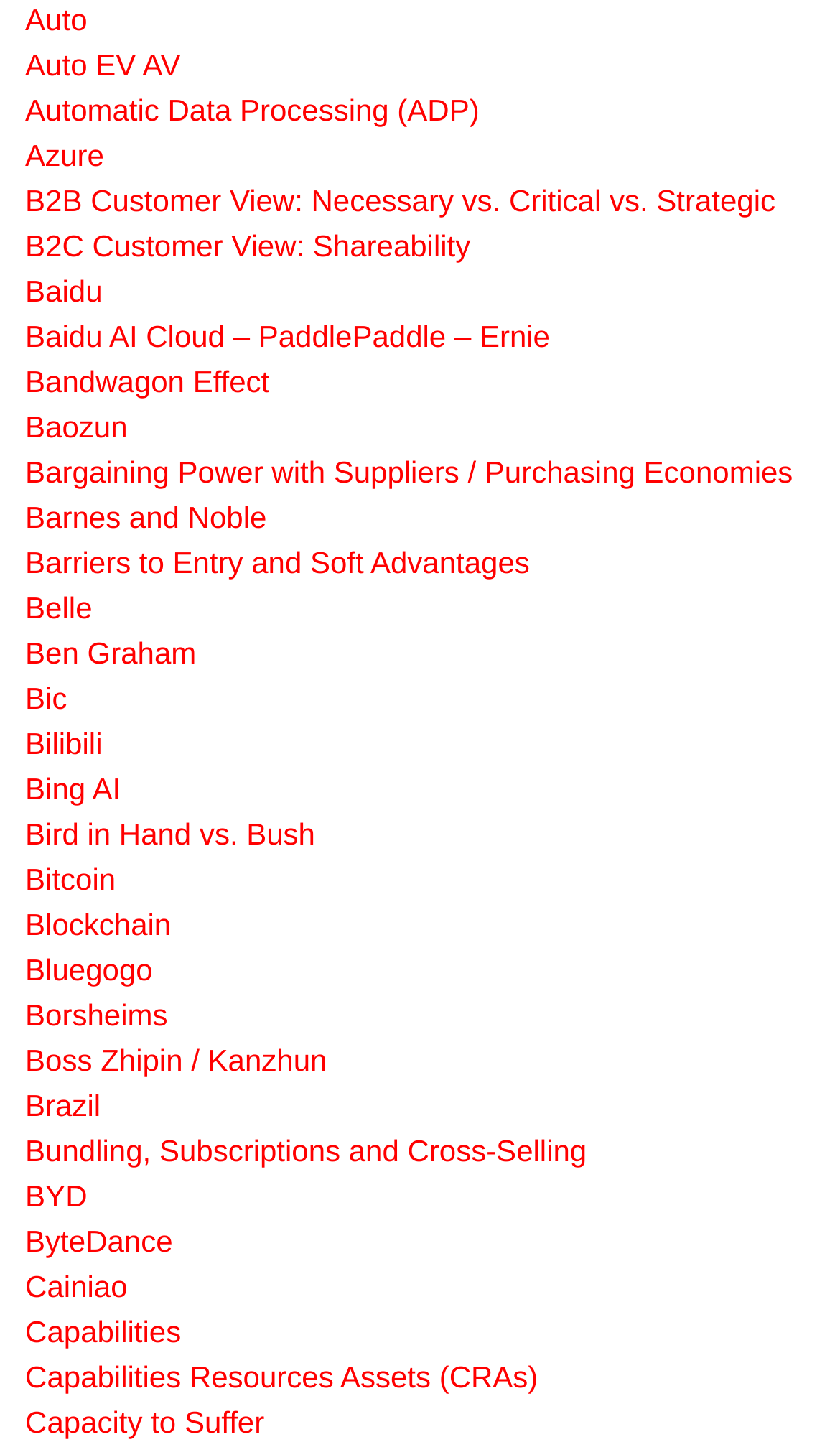What is the link that contains the word 'Baidu'?
Look at the screenshot and respond with a single word or phrase.

Baidu AI Cloud – PaddlePaddle – Ernie